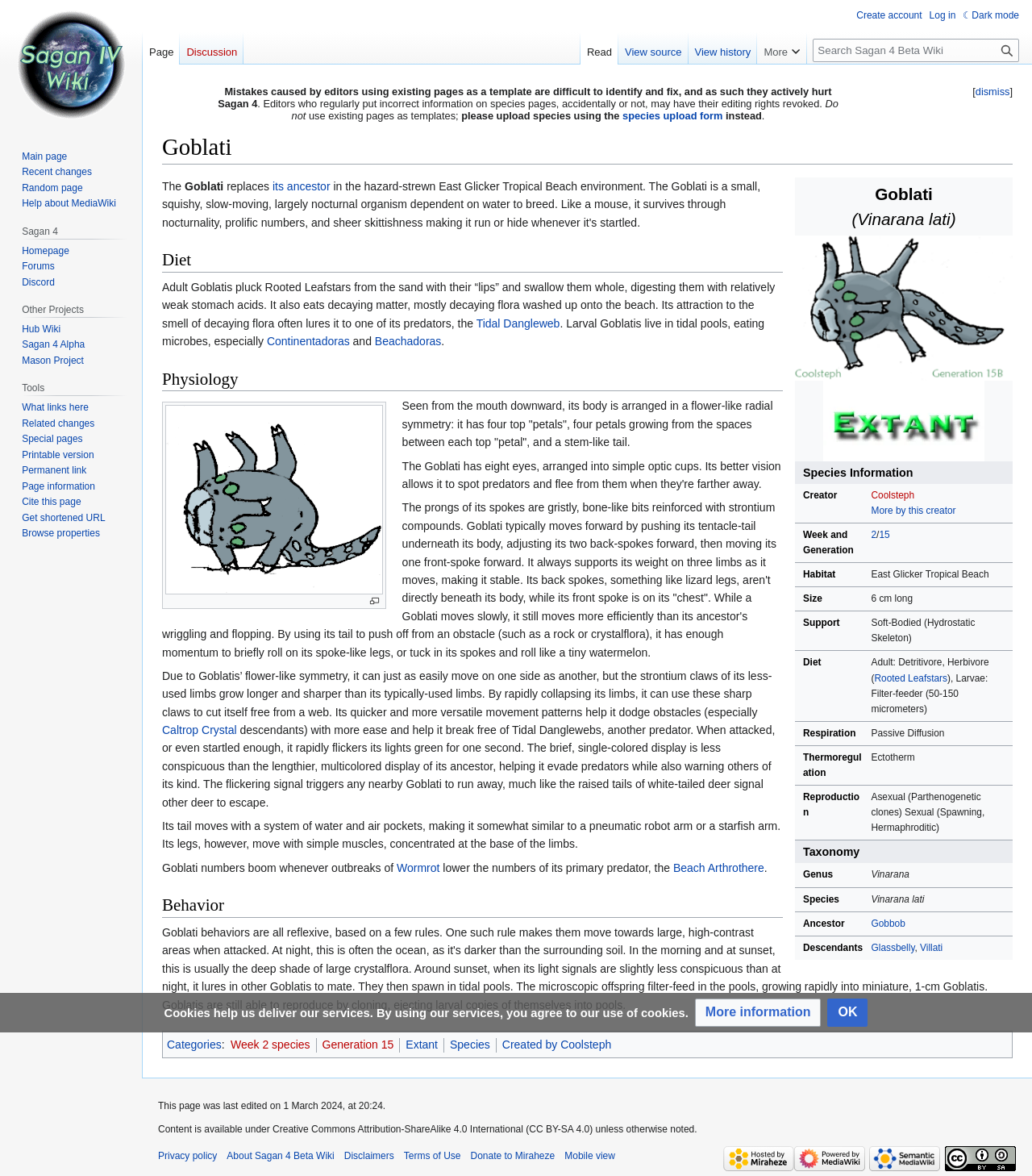Determine the bounding box coordinates for the region that must be clicked to execute the following instruction: "dismiss the notification".

[0.945, 0.073, 0.978, 0.083]